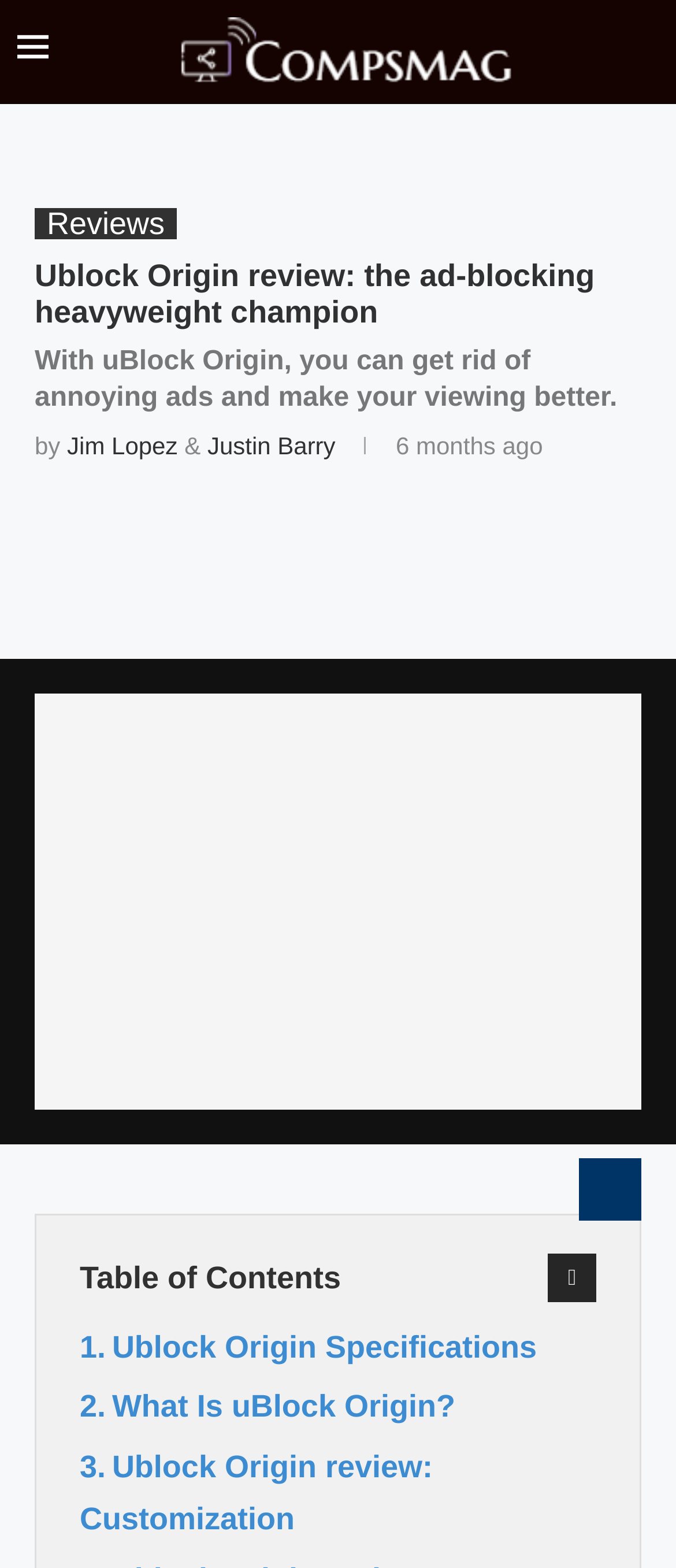What is the purpose of the 'SHARE' button?
Could you please answer the question thoroughly and with as much detail as possible?

The webpage has a 'SHARE' button followed by links to share on Facebook, Twitter, LinkedIn, and Whatsapp, indicating that the purpose of the button is to share the content on social media.